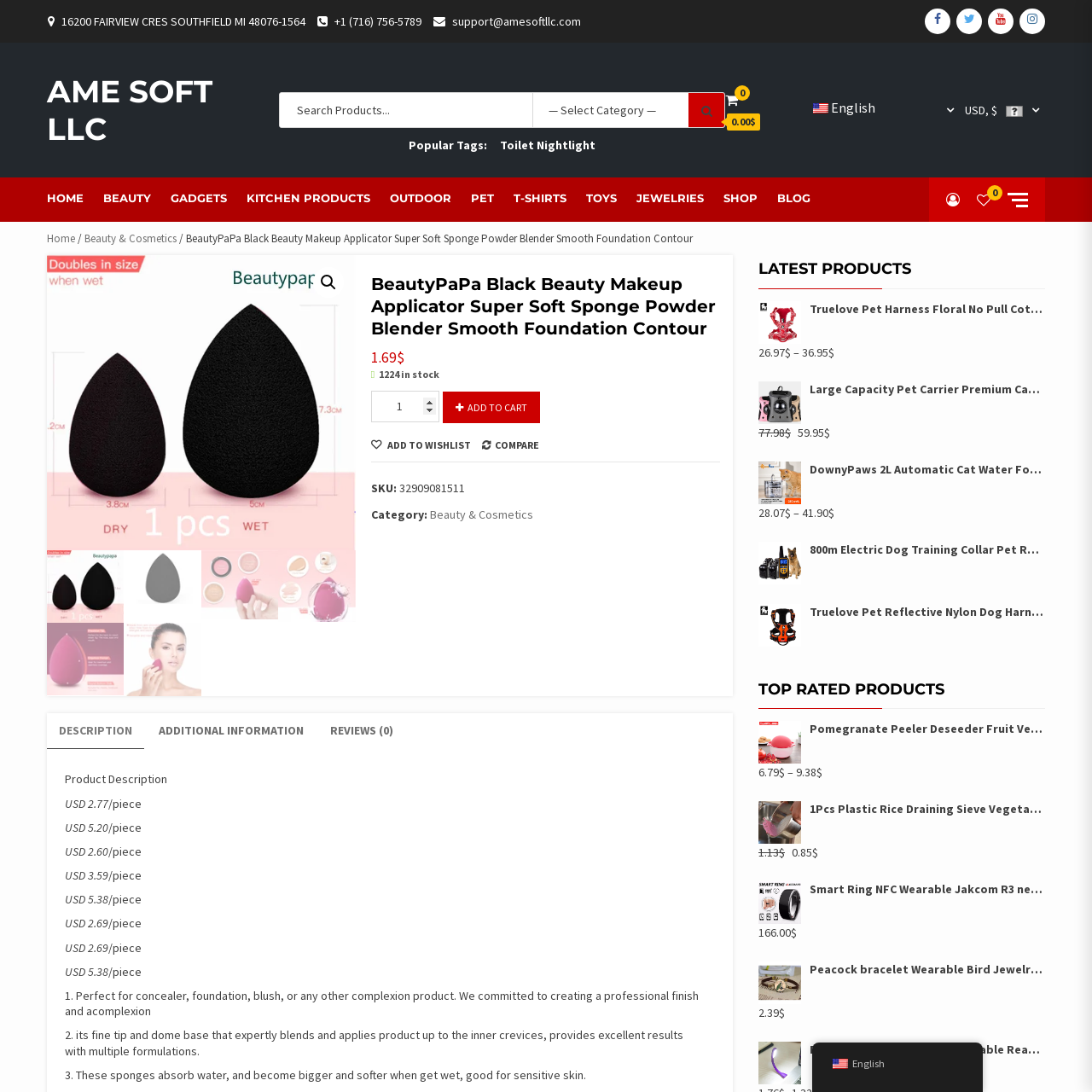Observe the image inside the red bounding box and answer briefly using a single word or phrase: What is the design focus of the BeautyPaPa Black Beauty Makeup Applicator?

Functionality and aesthetics